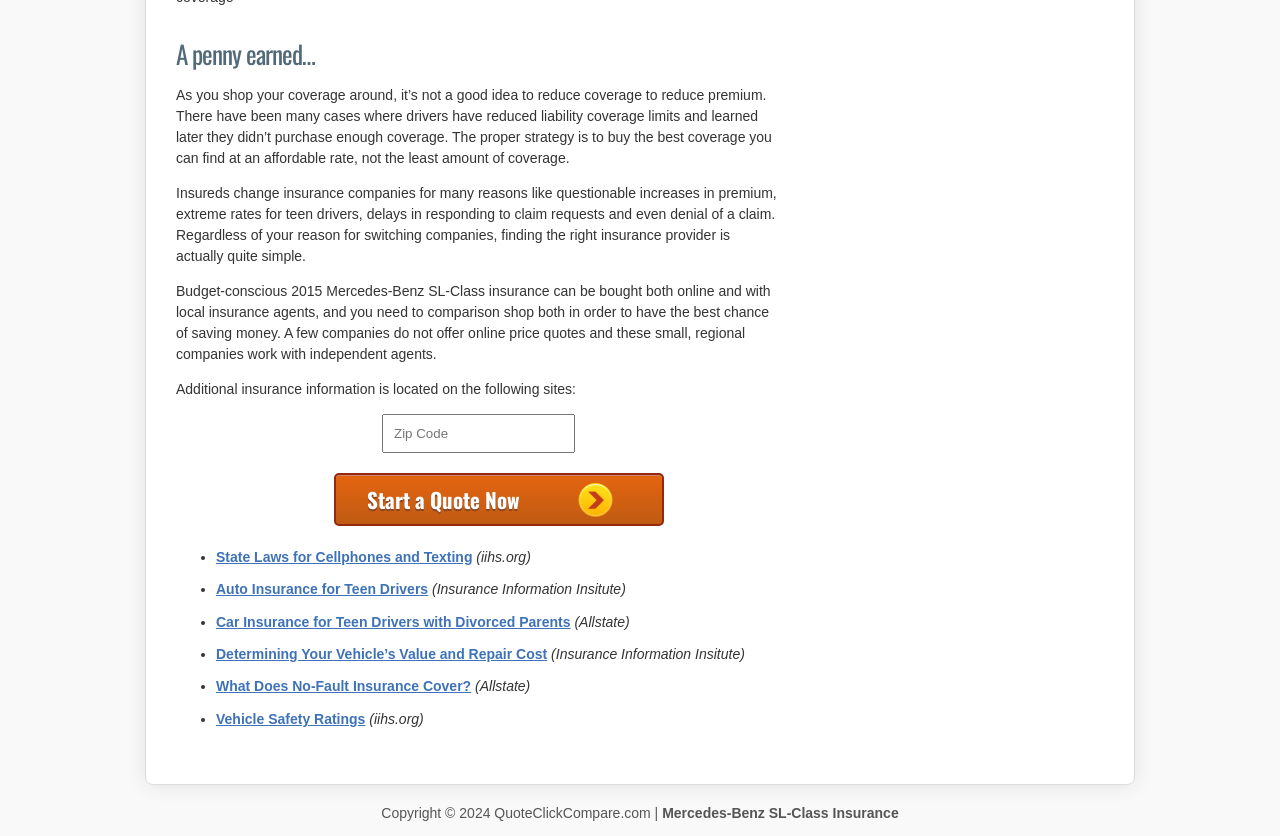Find the bounding box coordinates of the element I should click to carry out the following instruction: "Learn more about Mercedes-Benz SL-Class Insurance".

[0.517, 0.963, 0.702, 0.982]